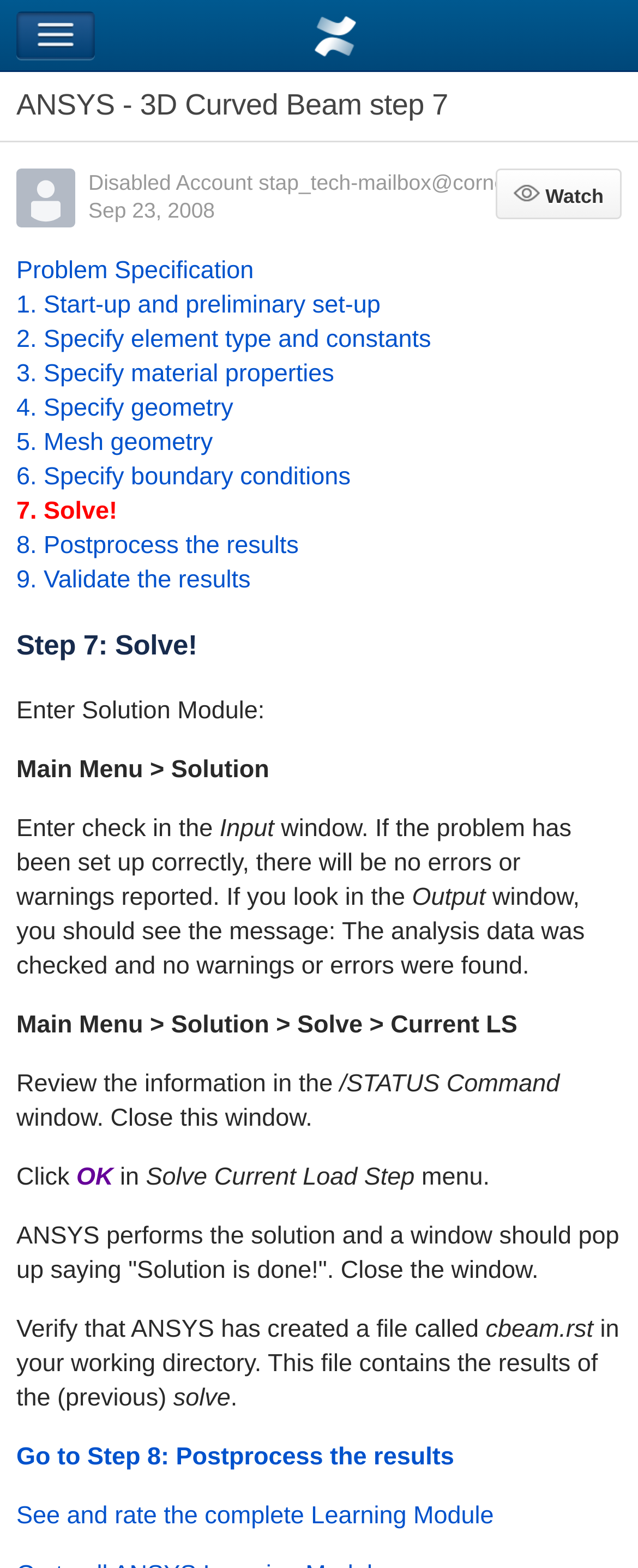Provide the bounding box coordinates of the HTML element this sentence describes: "Navigation".

[0.026, 0.007, 0.149, 0.038]